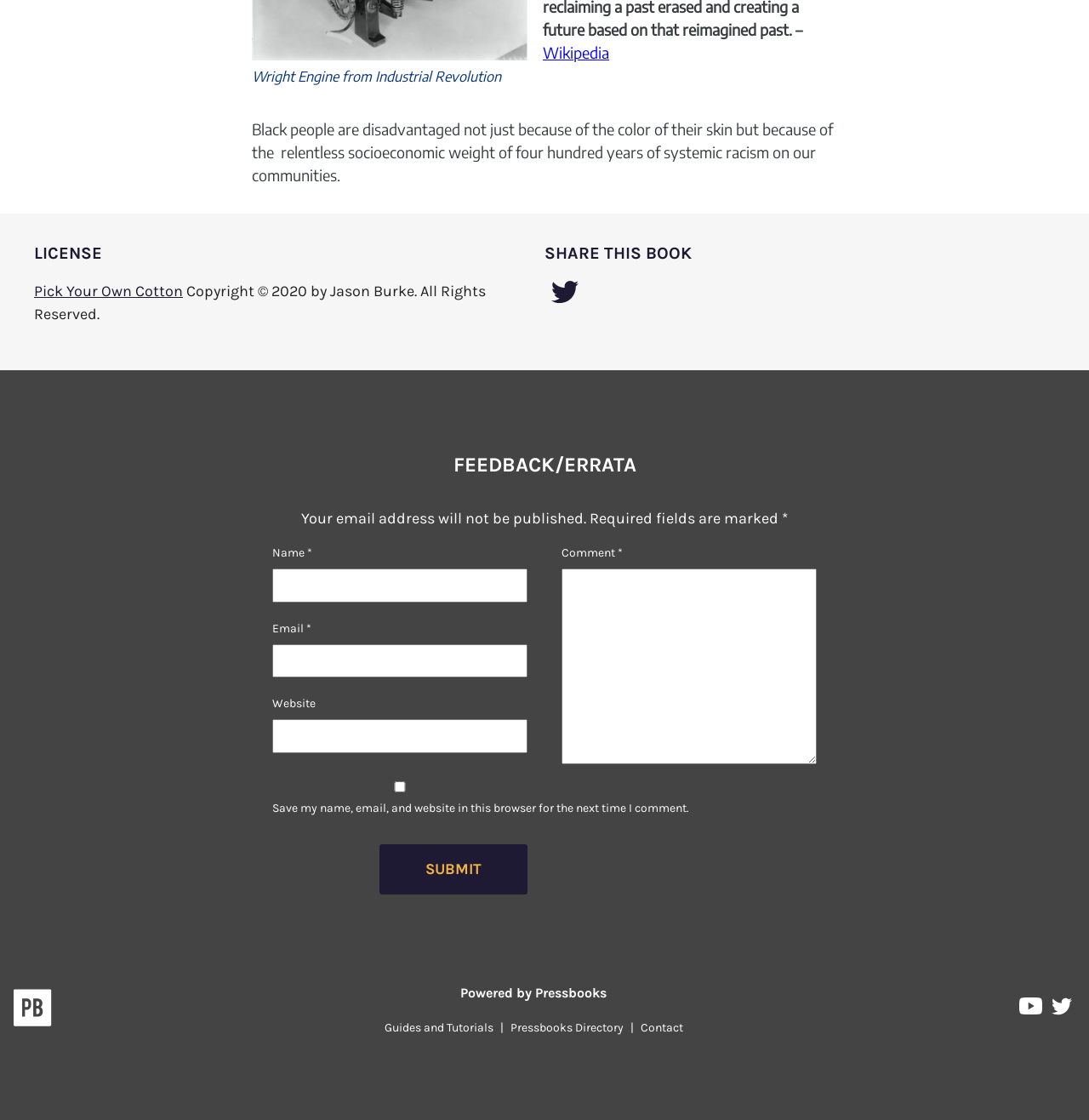Provide a brief response in the form of a single word or phrase:
What is required to submit a comment?

Name, email, and comment